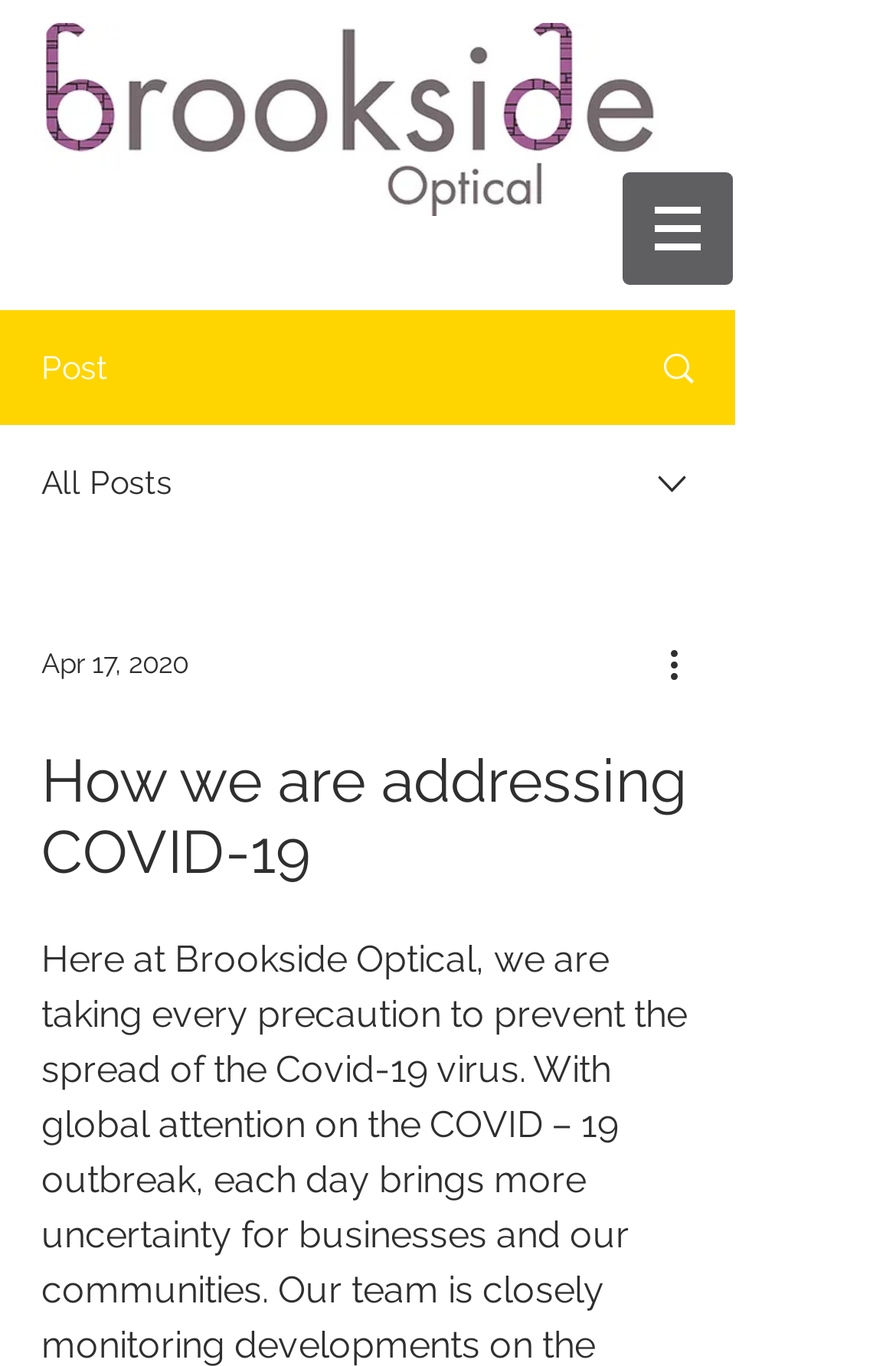Using the details in the image, give a detailed response to the question below:
How many navigation options are available?

There is only one navigation option available, which is labeled as 'Site' and has a dropdown menu.